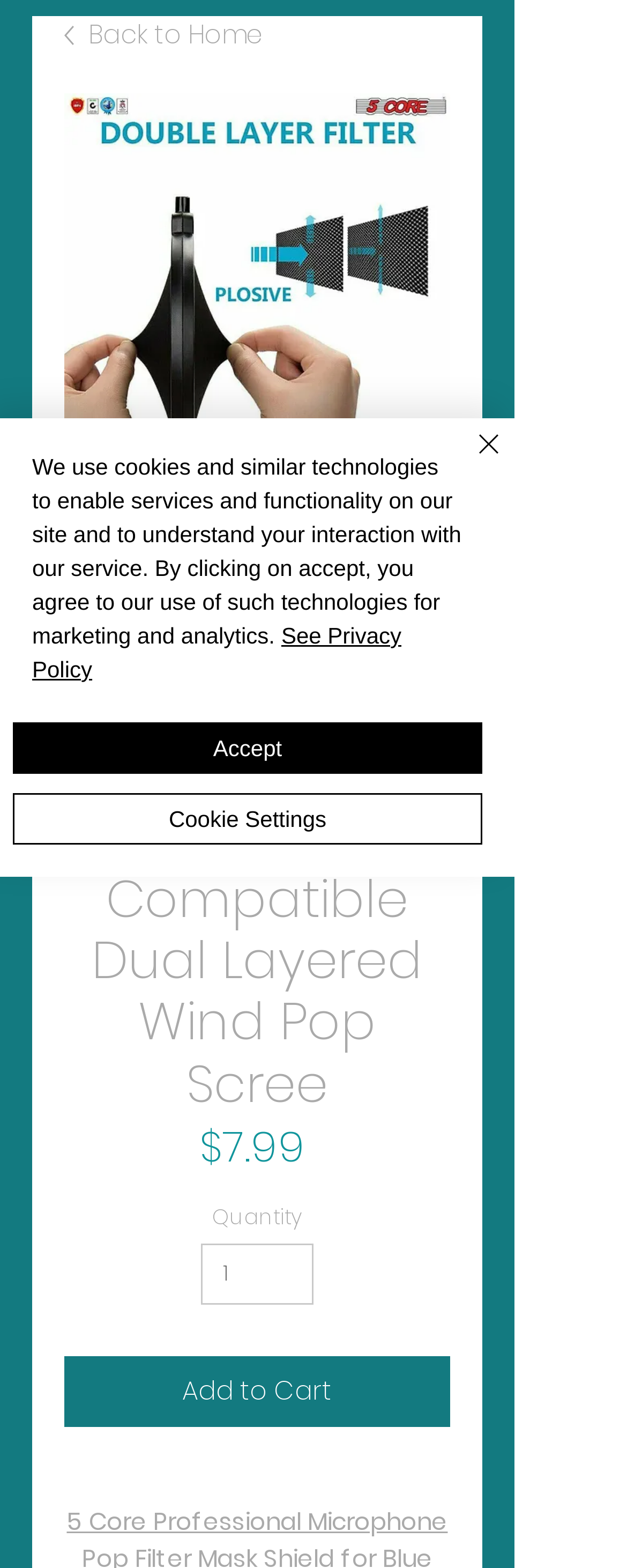What is the function of the 'Back to Home' link?
Based on the screenshot, give a detailed explanation to answer the question.

The 'Back to Home' link is likely used to return the user to the home page of the website. This can be inferred by the link's label and its position at the top of the page, which suggests that it is a navigation element used to return to the main page of the site.